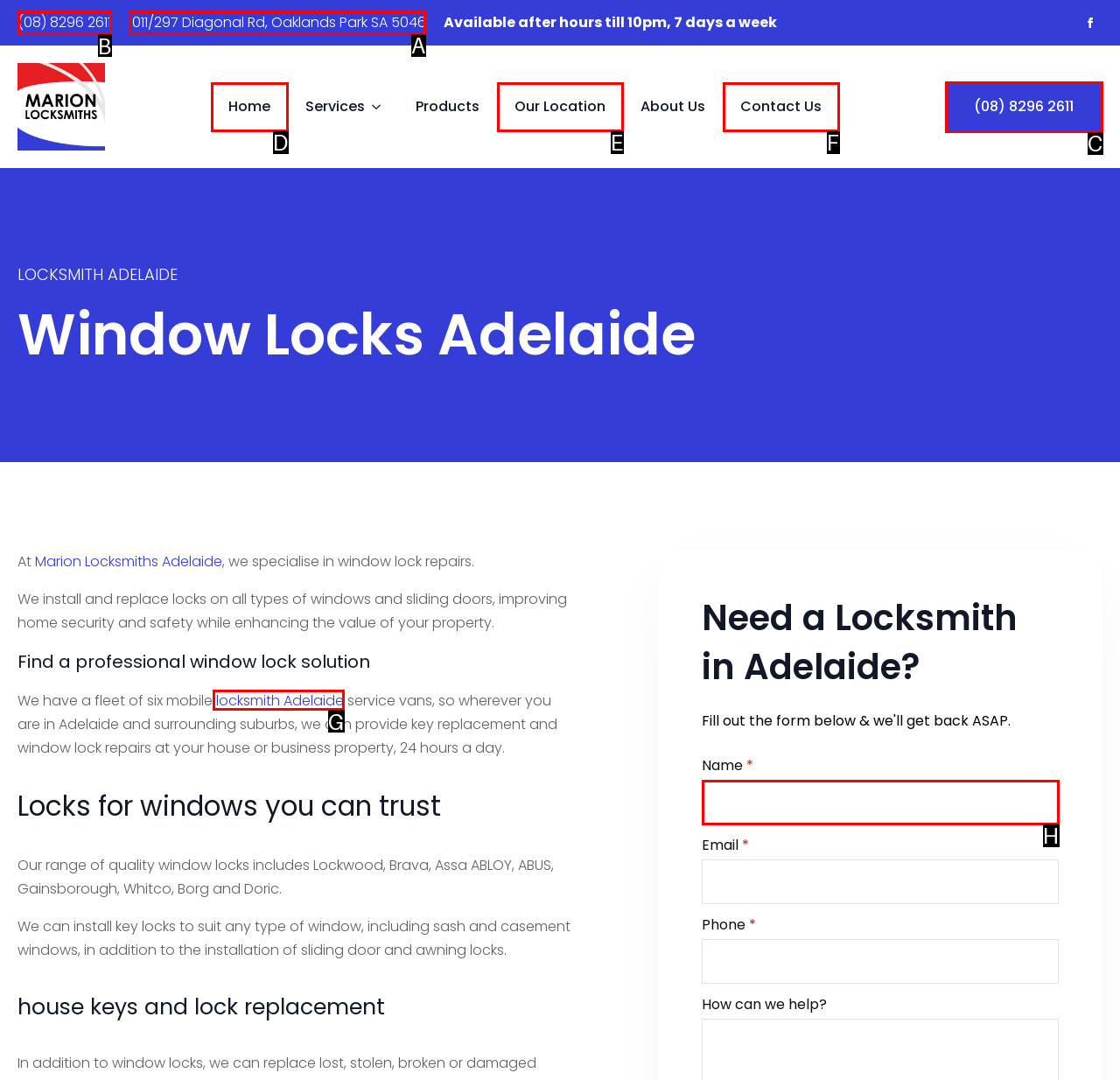Determine the letter of the UI element that you need to click to perform the task: Visit the locksmith's location.
Provide your answer with the appropriate option's letter.

A